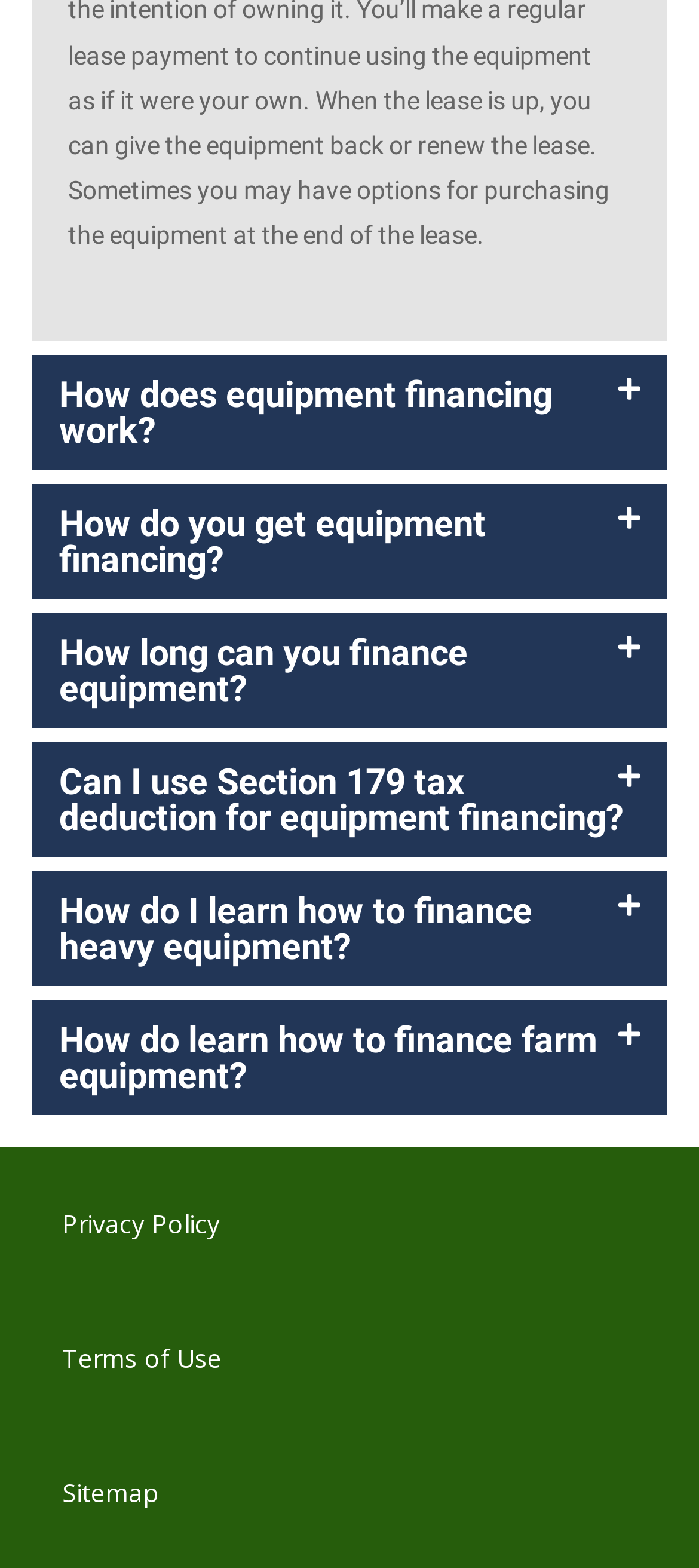Based on the element description Learn more, identify the bounding box of the UI element in the given webpage screenshot. The coordinates should be in the format (top-left x, top-left y, bottom-right x, bottom-right y) and must be between 0 and 1.

None